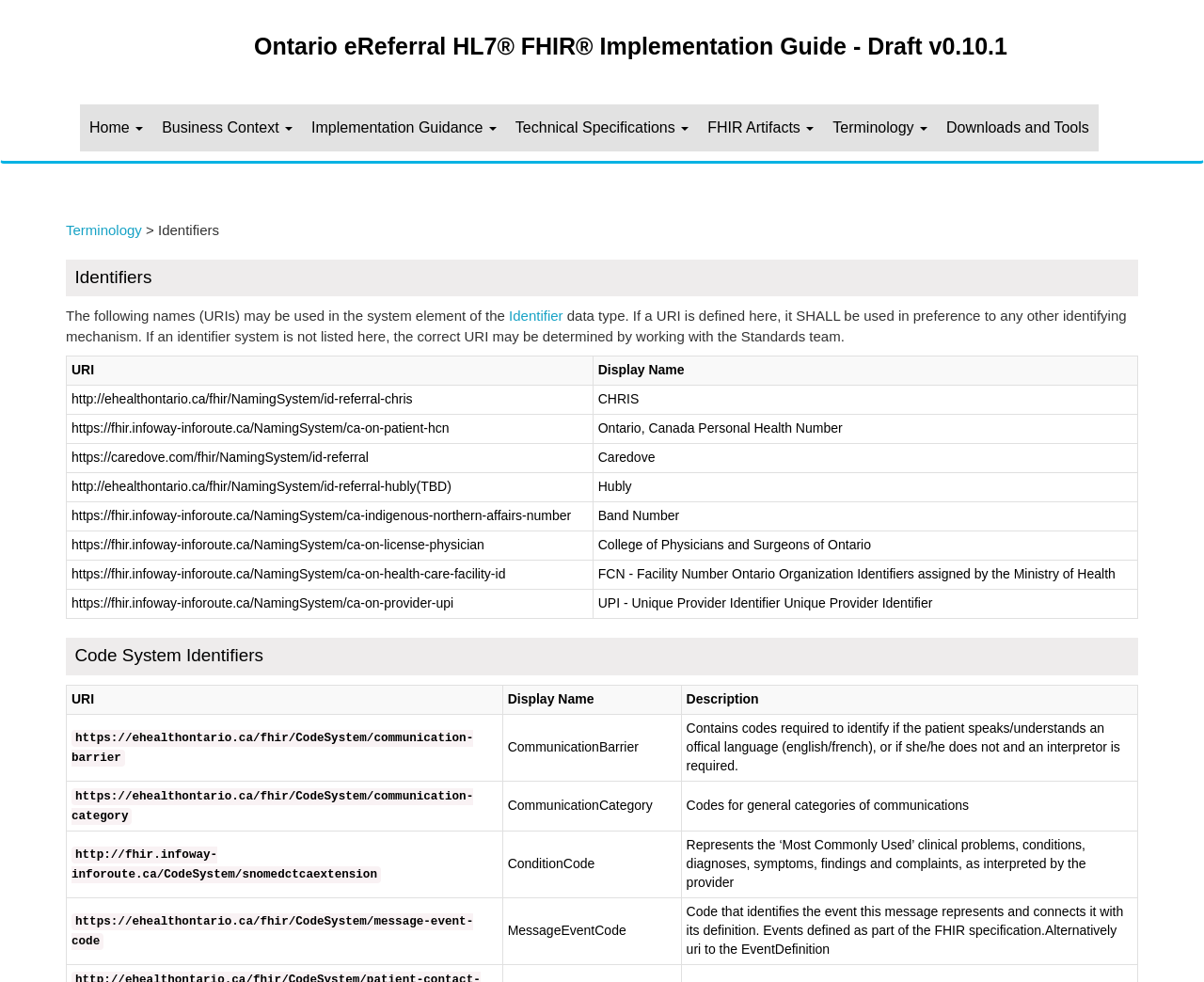How many columns are in the table in the Code System Identifiers section?
Give a thorough and detailed response to the question.

The table in the Code System Identifiers section has 3 columns, which are URI, Display Name, and Description, to provide detailed information about each code system identifier.